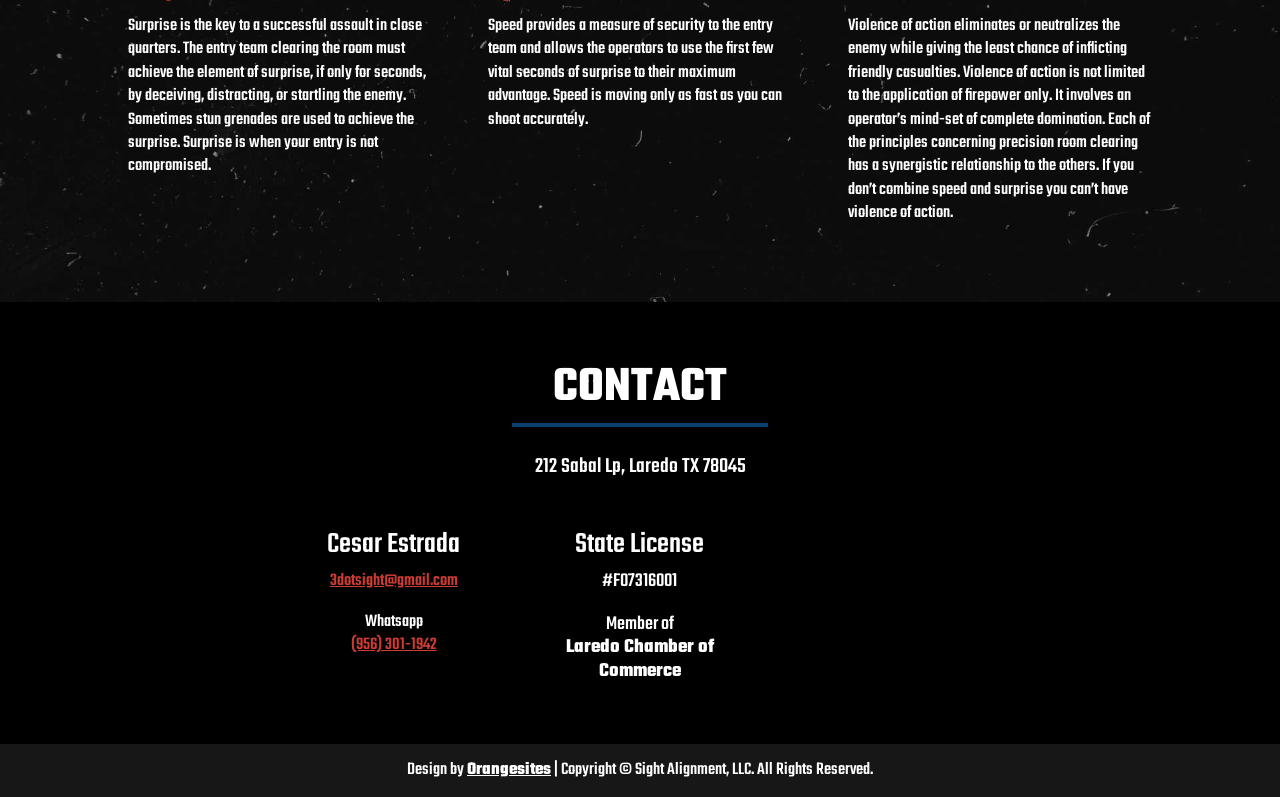Given the element description, predict the bounding box coordinates in the format (top-left x, top-left y, bottom-right x, bottom-right y). Make sure all values are between 0 and 1. Here is the element description: Orangesites

[0.365, 0.95, 0.43, 0.982]